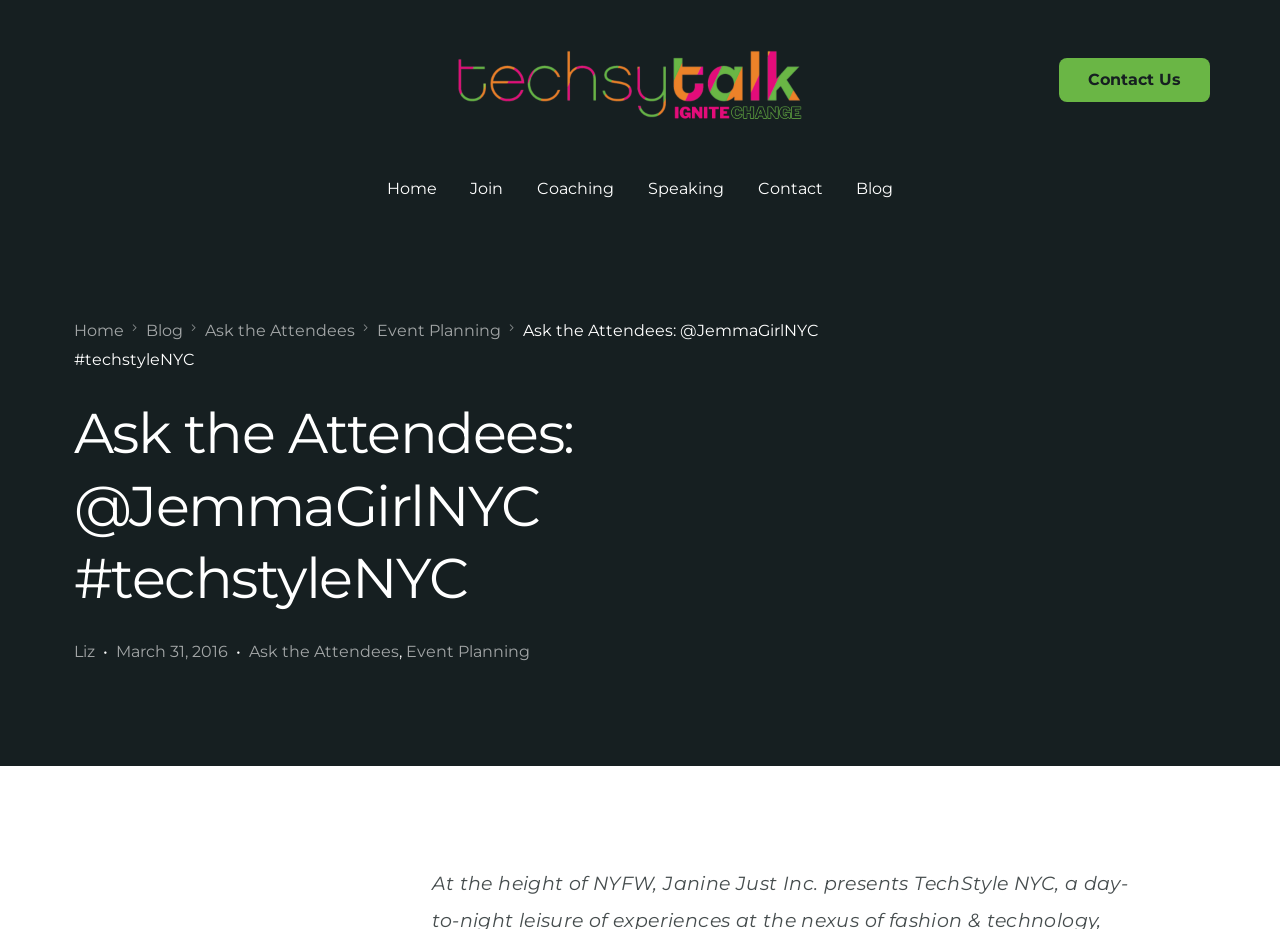Identify the bounding box of the UI component described as: "Ask the Attendees".

[0.16, 0.345, 0.277, 0.366]